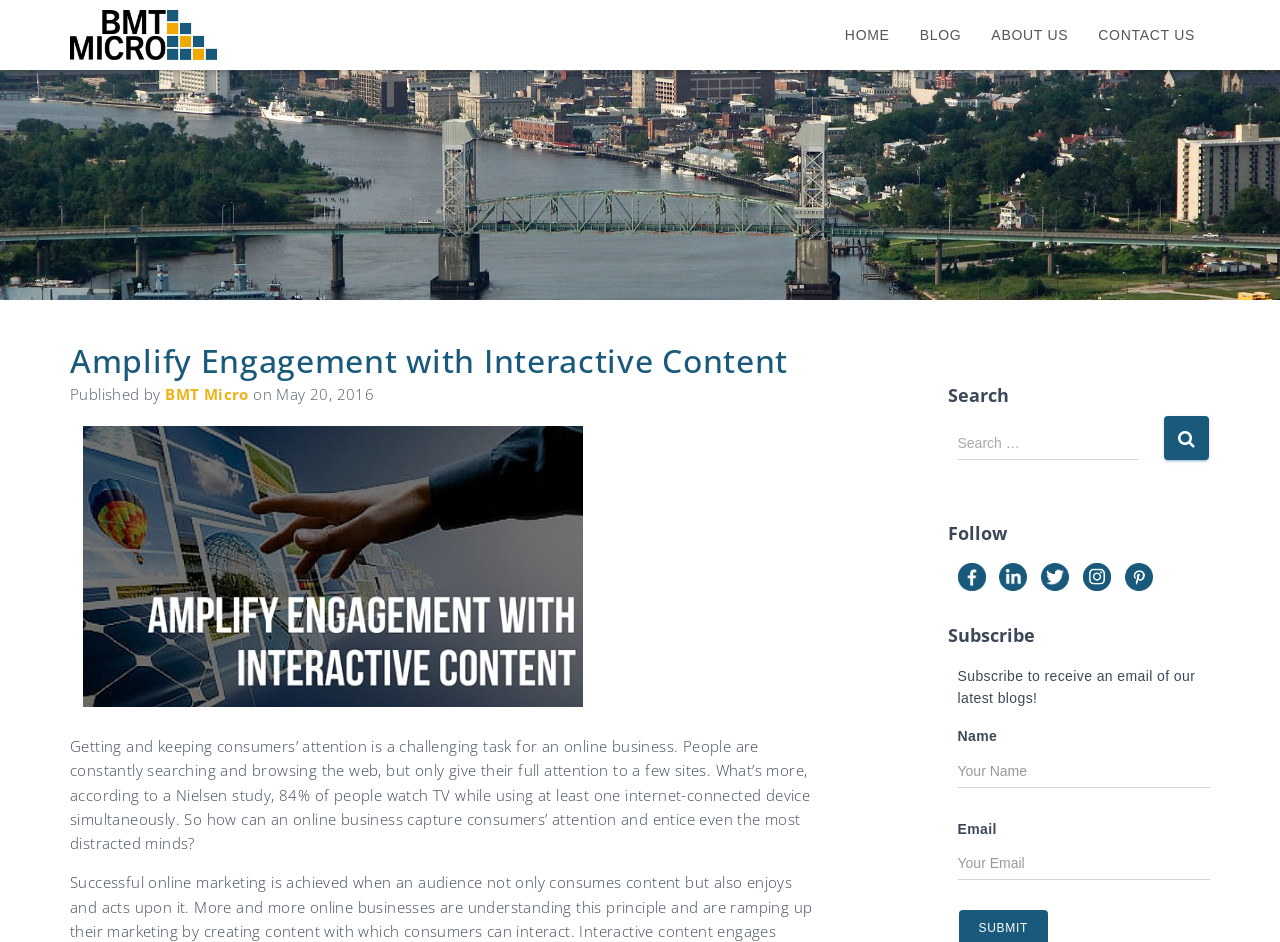How many links are present in the top navigation bar?
Based on the screenshot, answer the question with a single word or phrase.

4